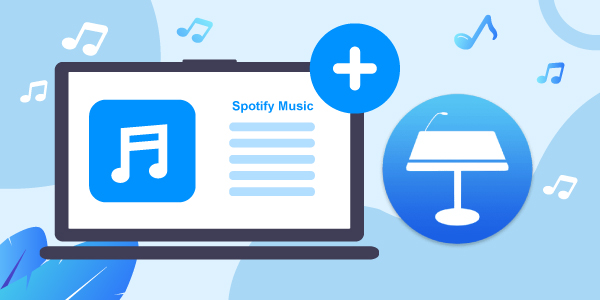What is the purpose of the plus sign?
Use the information from the image to give a detailed answer to the question.

The prominent plus sign adjacent to the laptop indicates the addition of music, emphasizing the concept of enhancement and integration of Spotify music into Keynote presentations.